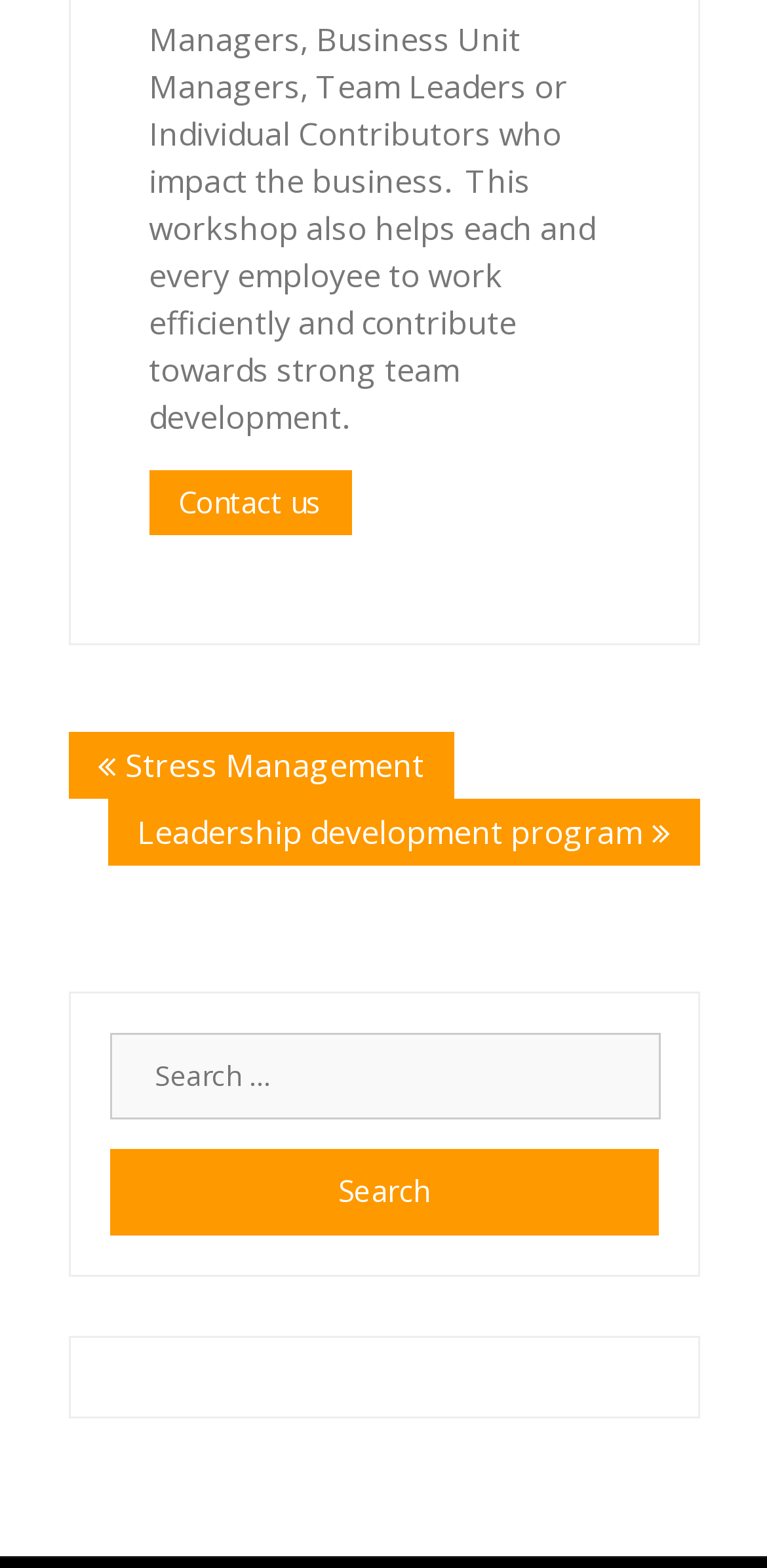Respond with a single word or phrase:
What is the purpose of the 'Contact us' button?

To contact the organization